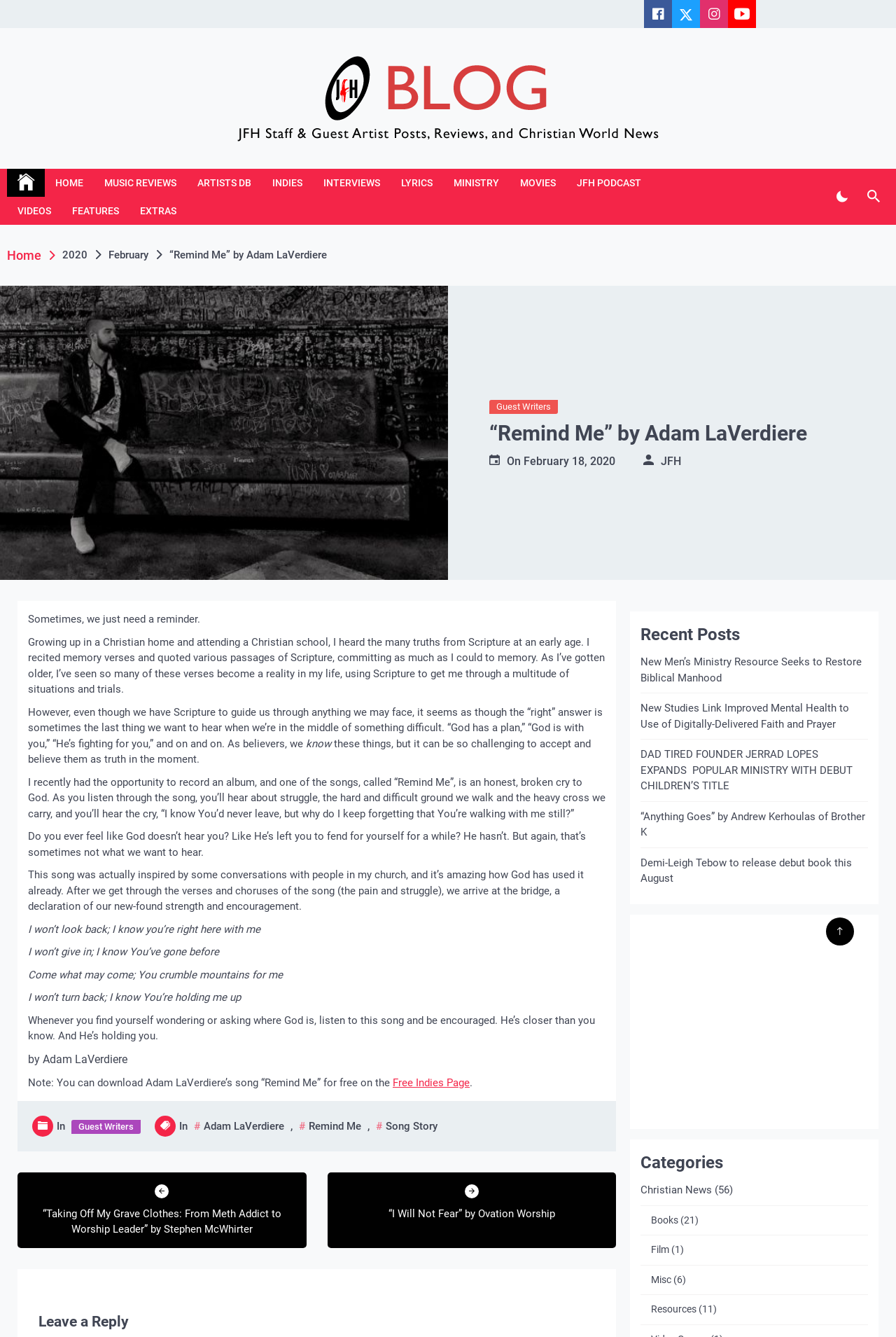Identify the bounding box coordinates for the UI element mentioned here: "Features". Provide the coordinates as four float values between 0 and 1, i.e., [left, top, right, bottom].

[0.069, 0.147, 0.145, 0.168]